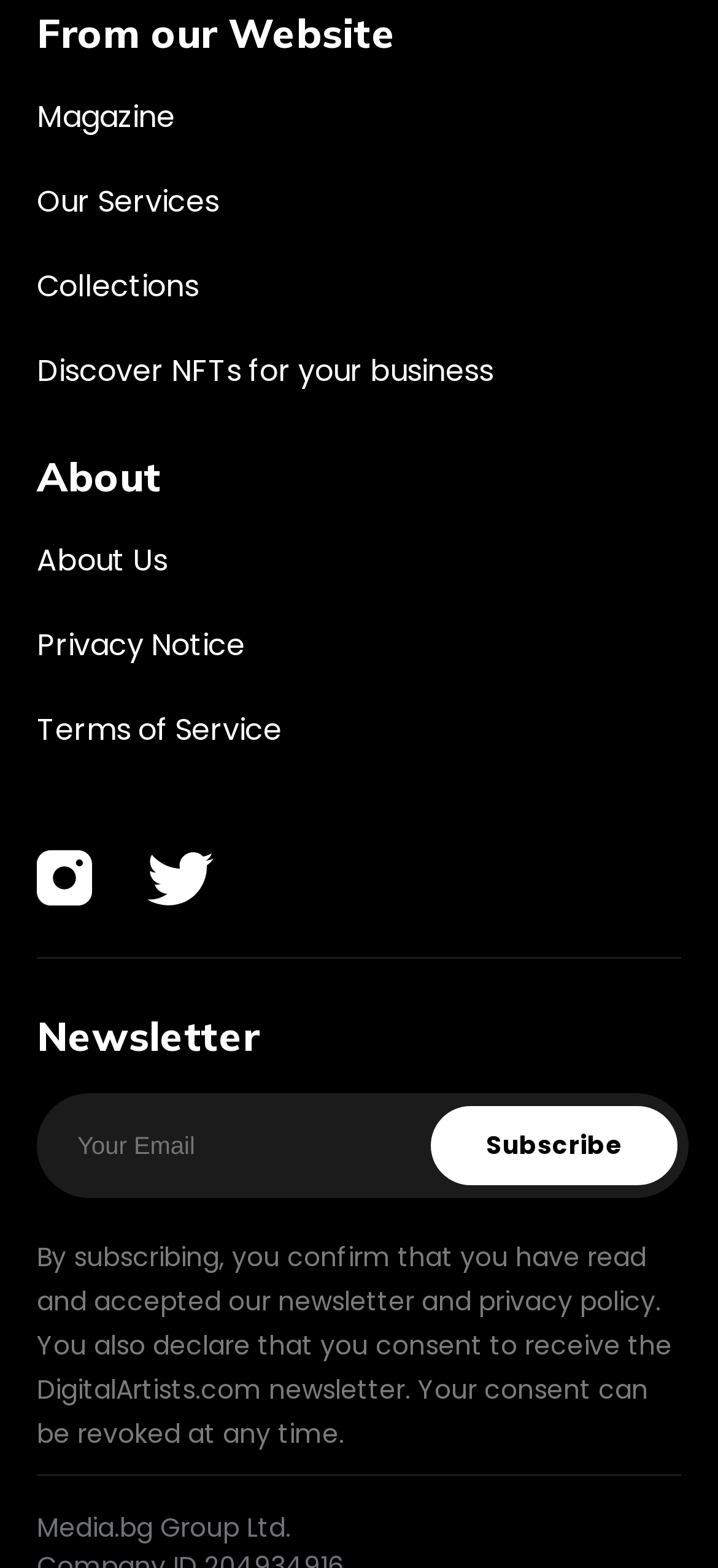How many social media icons are displayed? Please answer the question using a single word or phrase based on the image.

2